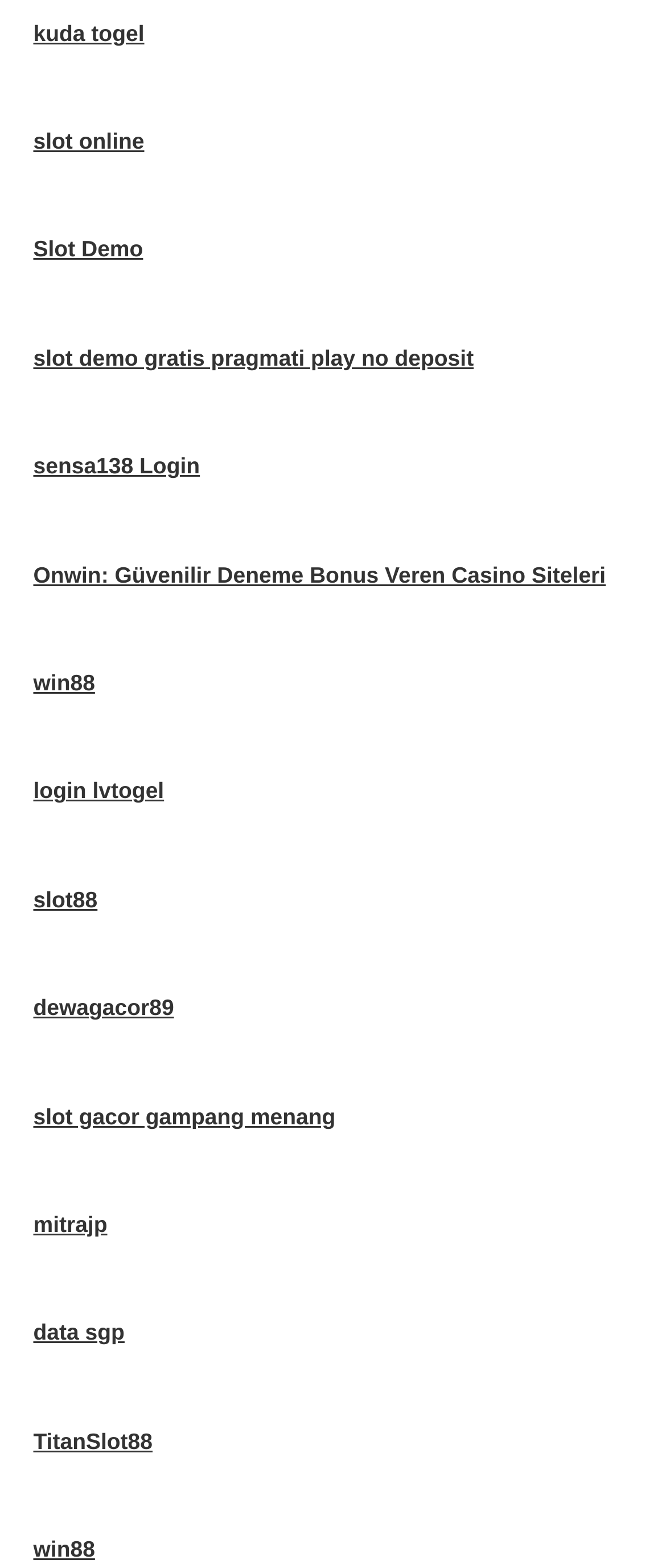Respond to the question with just a single word or phrase: 
How many links are there on the webpage?

13